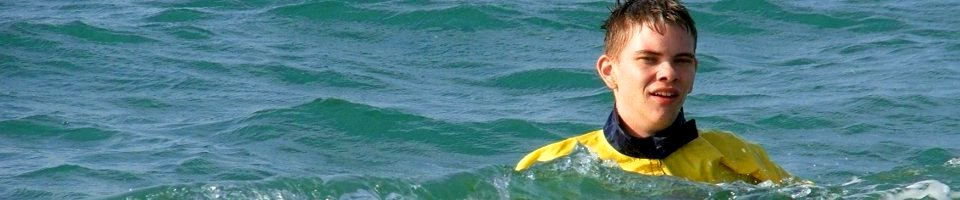Respond to the question below with a concise word or phrase:
What is the theme potentially highlighted in this scene?

Sea survival or recreational swimming